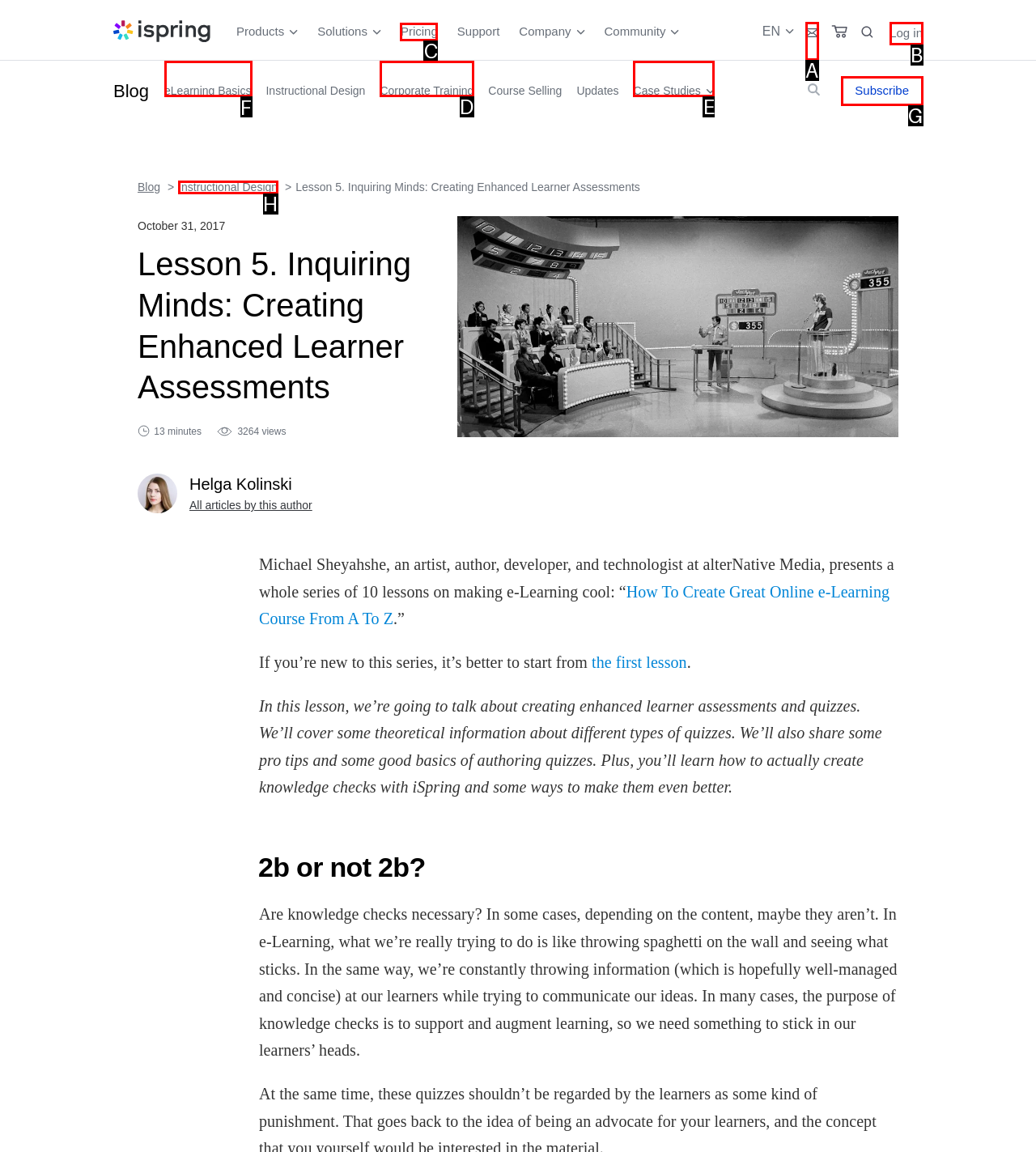Given the instruction: Read the 'eLearning Basics' article, which HTML element should you click on?
Answer with the letter that corresponds to the correct option from the choices available.

F